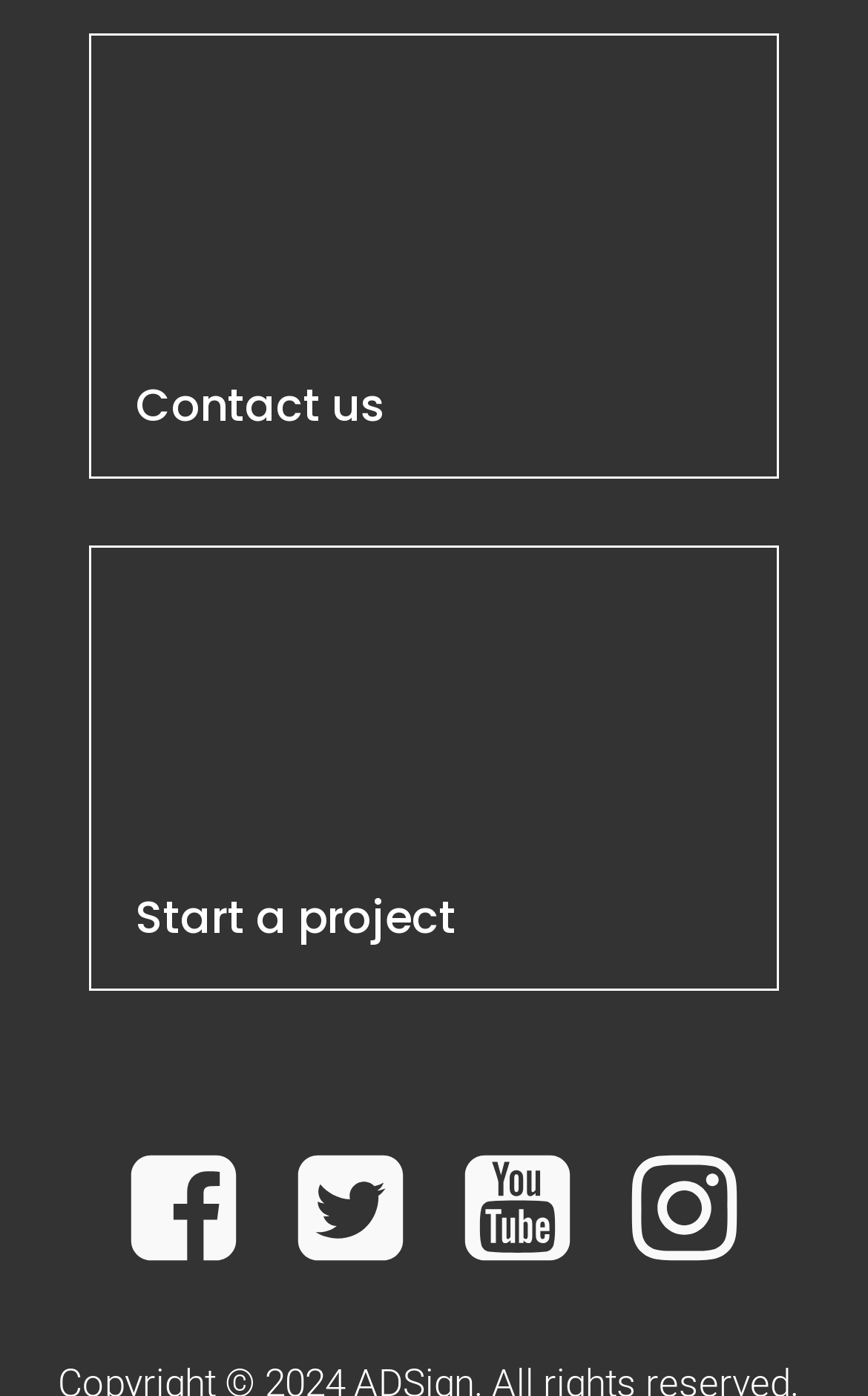What is the text of the second heading on the webpage?
Based on the image, give a concise answer in the form of a single word or short phrase.

Start a project